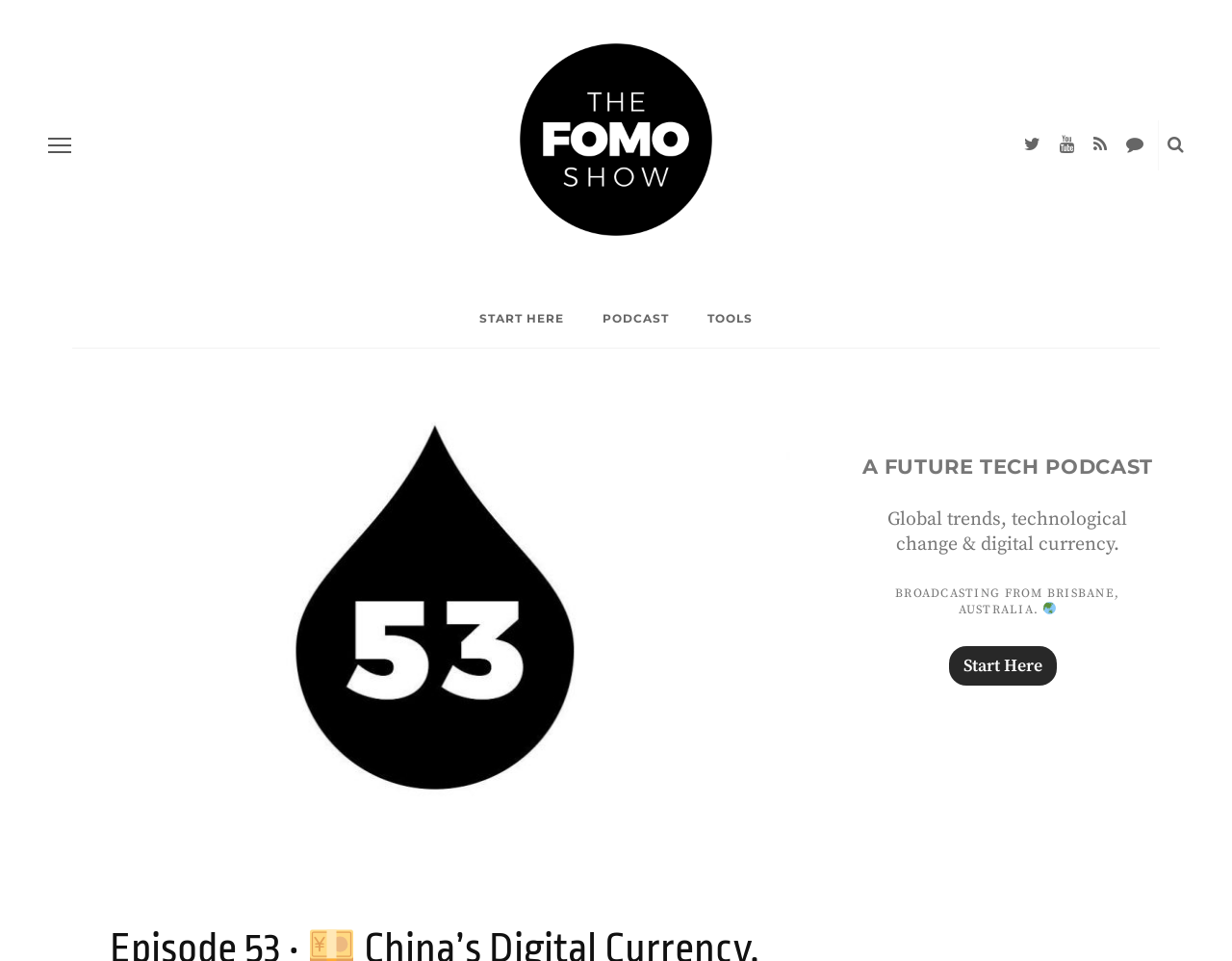Describe all the visual and textual components of the webpage comprehensively.

The webpage is about "The FOMO Show", a future tech podcast. At the top left corner, there is an "off canvas button" link. On the top right corner, there are five social media links, represented by icons. Below these icons, the title "The FOMO Show" is displayed, accompanied by an image of the same name.

The main navigation menu is located in the middle of the page, consisting of three links: "START HERE", "PODCAST", and "TOOLS". Below this menu, there is a section that appears to be a podcast episode, with a link "Number 53" and an image associated with it.

To the right of the episode section, there is a complementary section that takes up most of the page's width. Within this section, there is a heading that reads "A FUTURE TECH PODCAST". Below the heading, there are two paragraphs of text that describe the podcast's topics, including global trends, technological change, and digital currency, as well as its broadcasting location, Brisbane, Australia. An image of a globe emoji is placed next to the broadcasting location text.

Finally, there is a "Start Here" link located at the bottom right corner of the page.